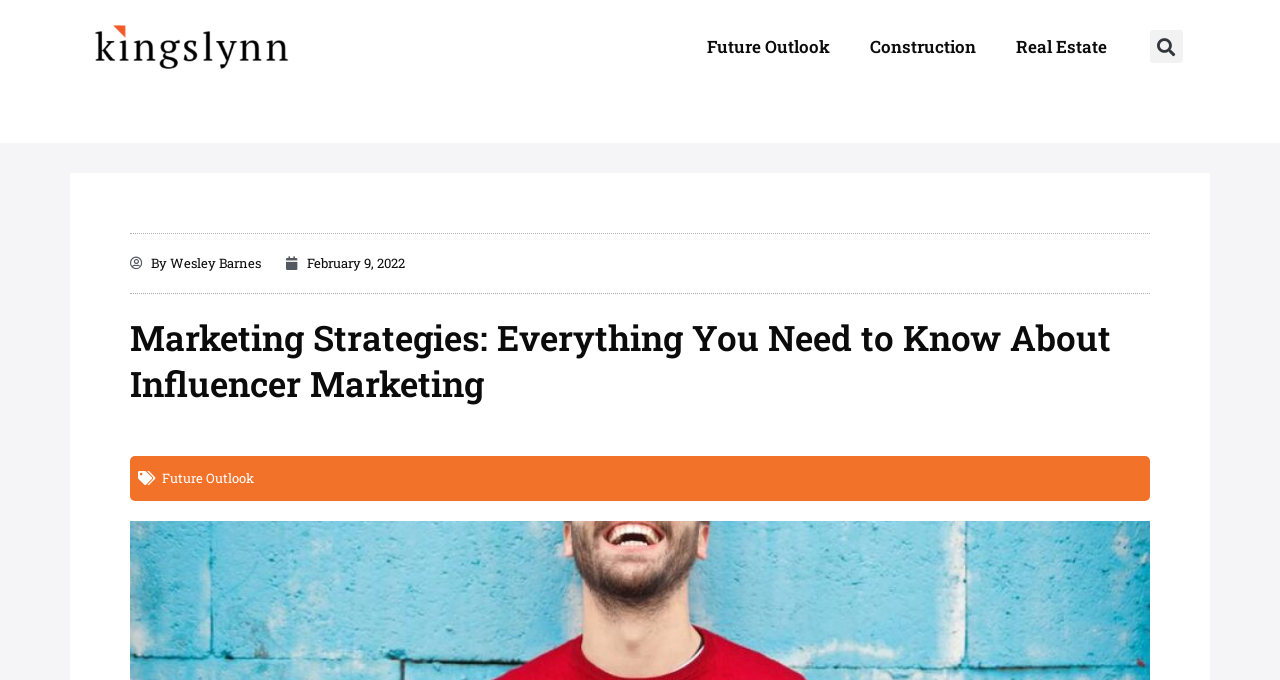What is the logo on the top left corner?
Answer the question with a single word or phrase derived from the image.

kingslynn-logo